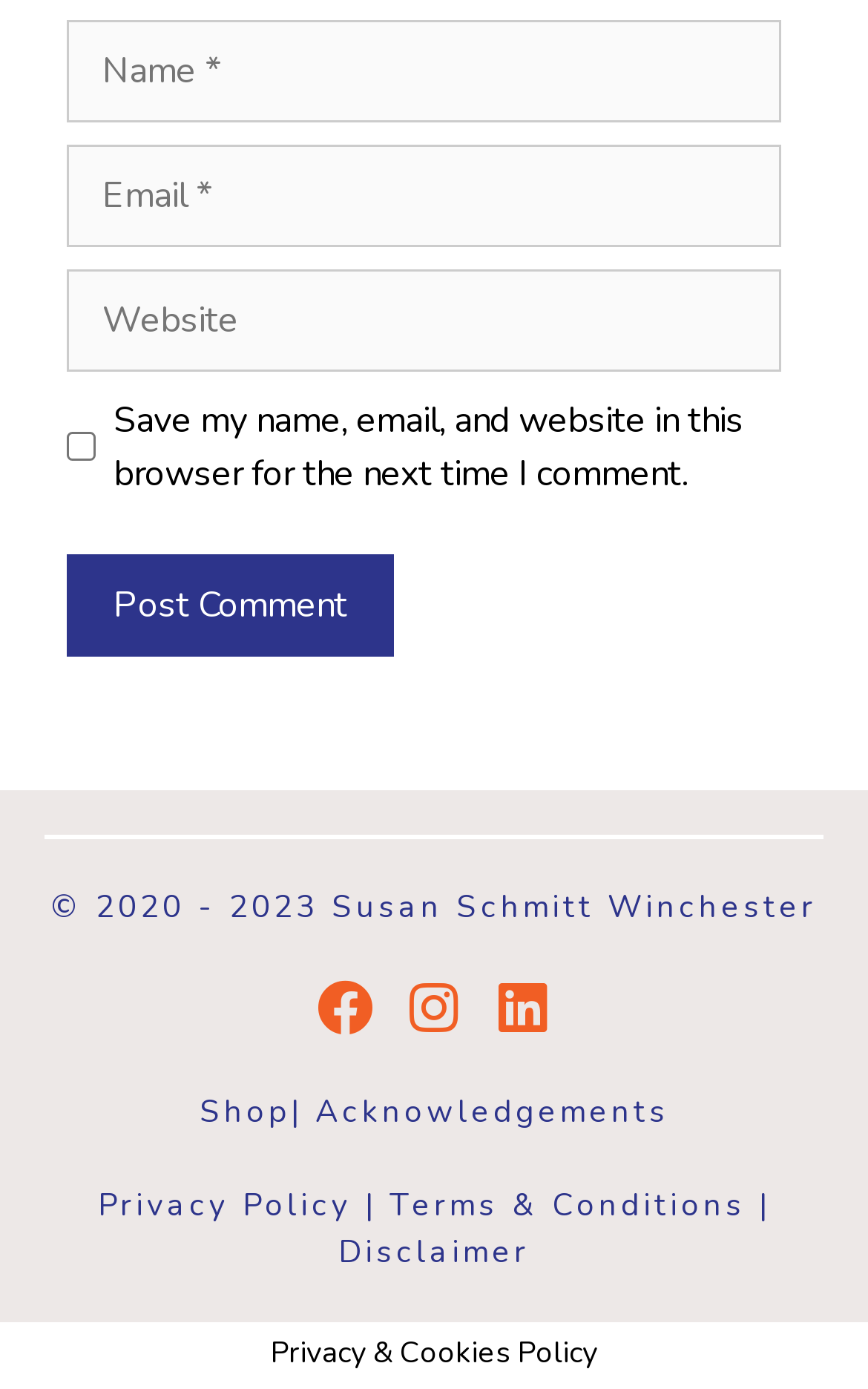Answer this question in one word or a short phrase: How many links are there in the footer?

5